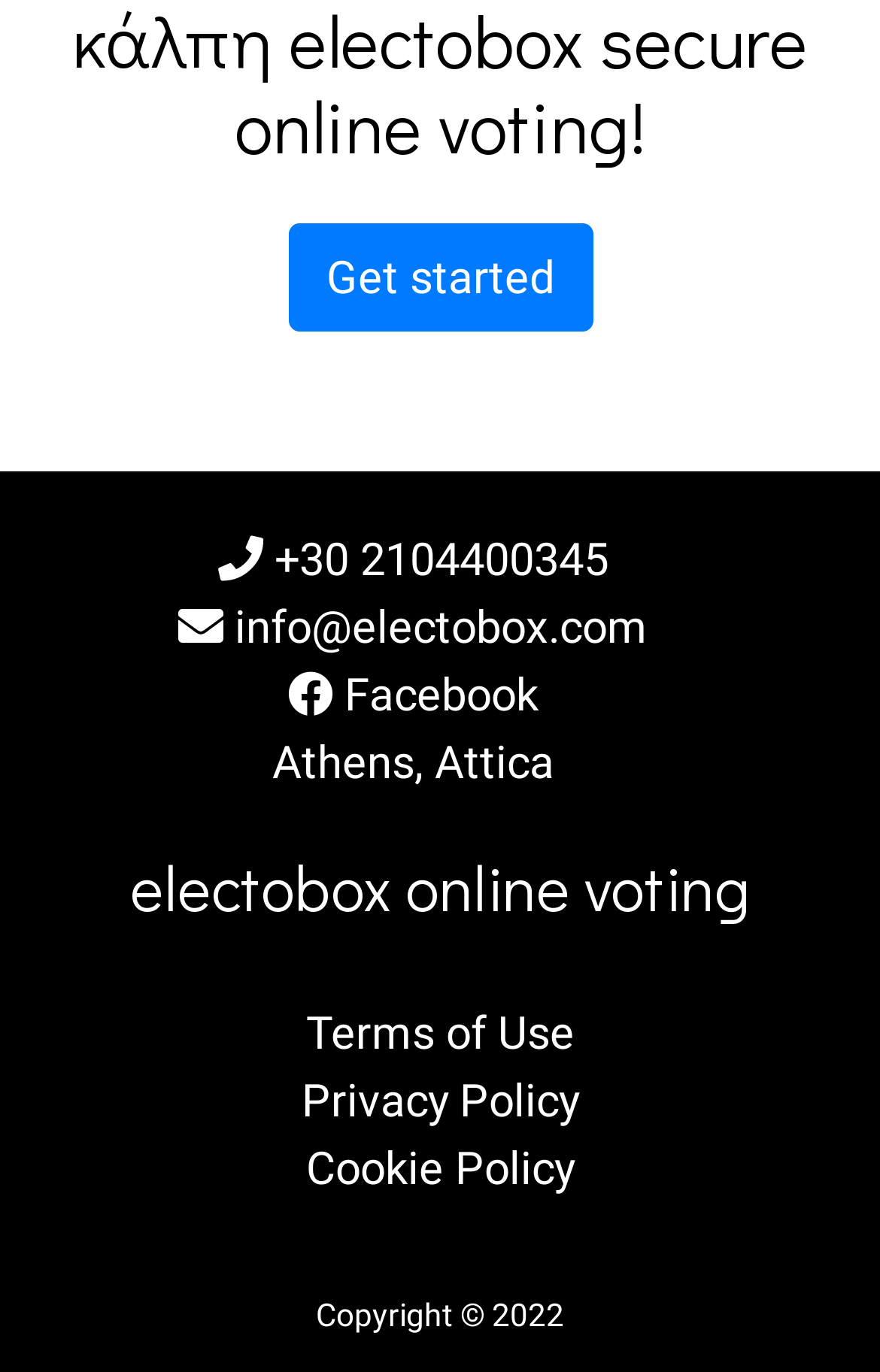Find and provide the bounding box coordinates for the UI element described here: "Facebook". The coordinates should be given as four float numbers between 0 and 1: [left, top, right, bottom].

[0.391, 0.487, 0.612, 0.527]